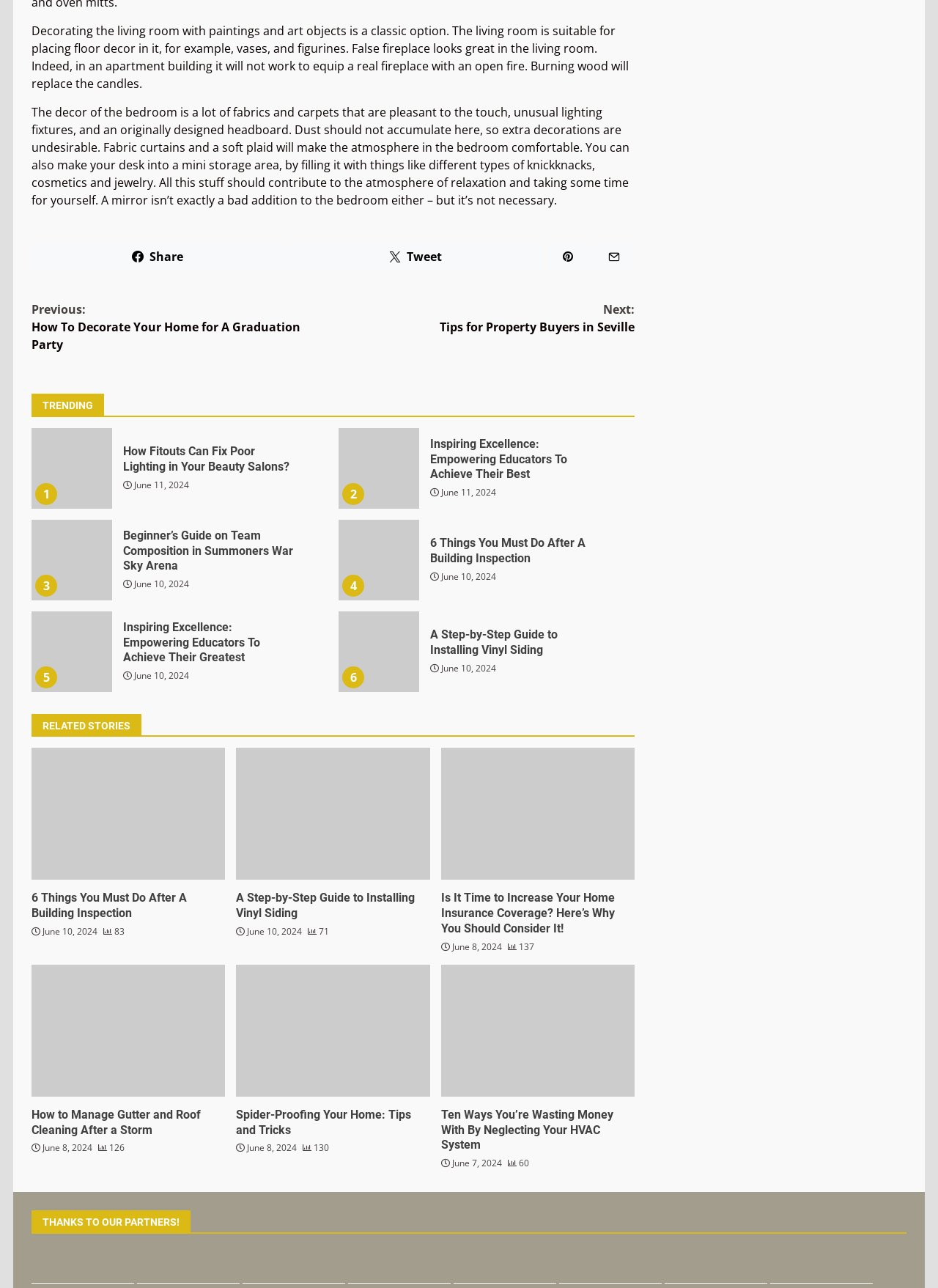Identify the bounding box coordinates of the clickable region to carry out the given instruction: "Share the article".

[0.034, 0.189, 0.302, 0.209]